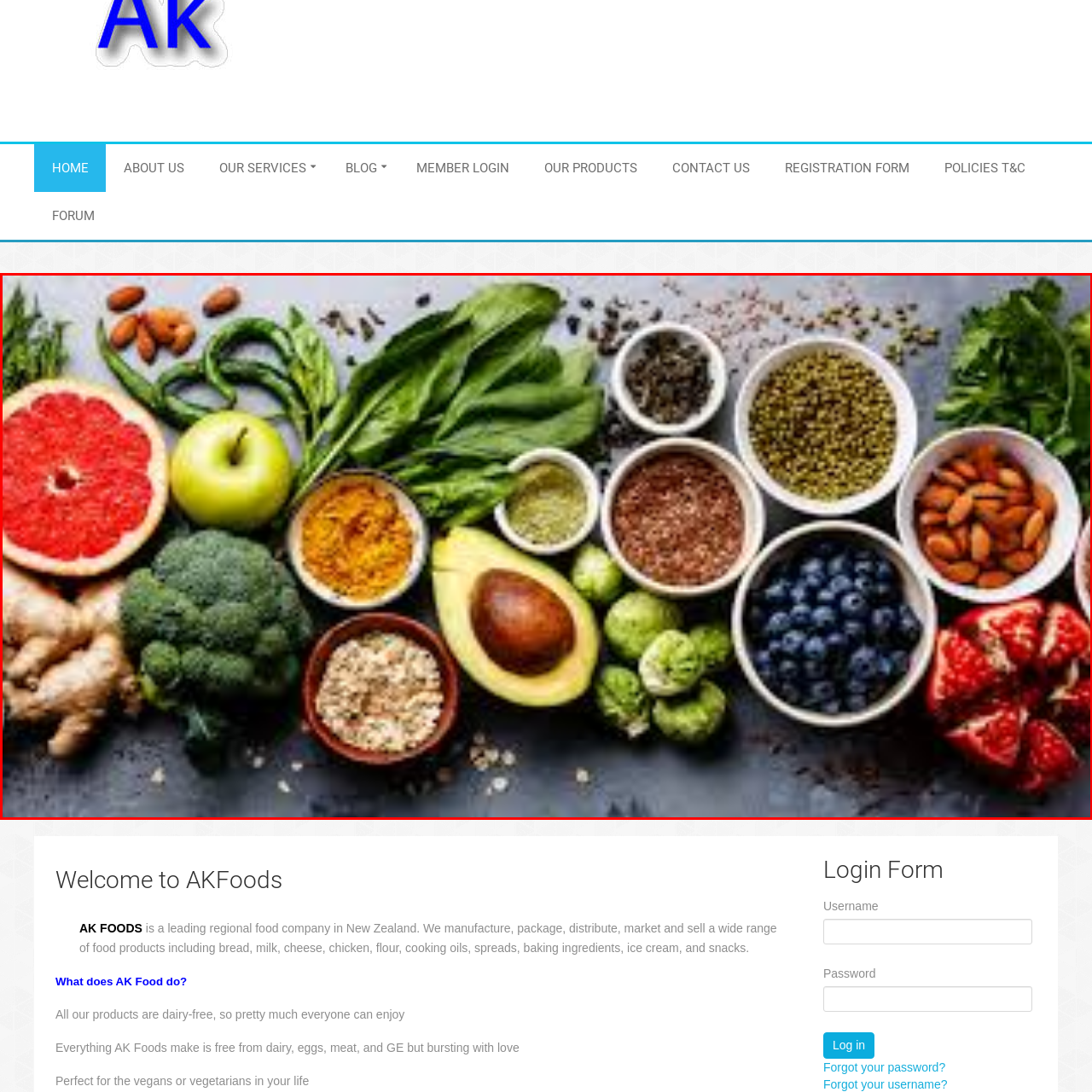View the area enclosed by the red box, What is the purpose of the small bowls? Respond using one word or phrase.

Add flavor and health benefits